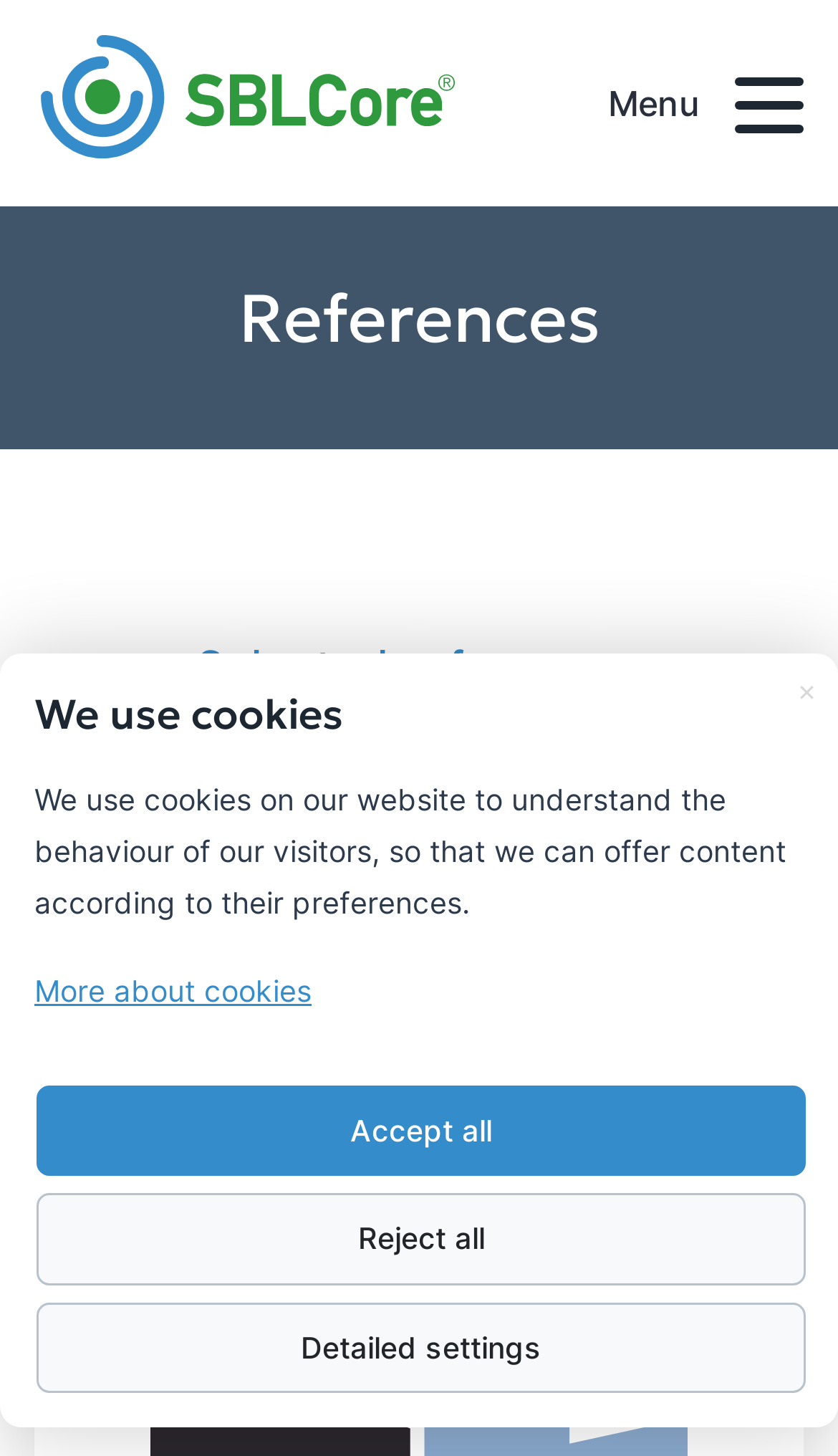Find the bounding box of the web element that fits this description: "ATTORNEYS".

None